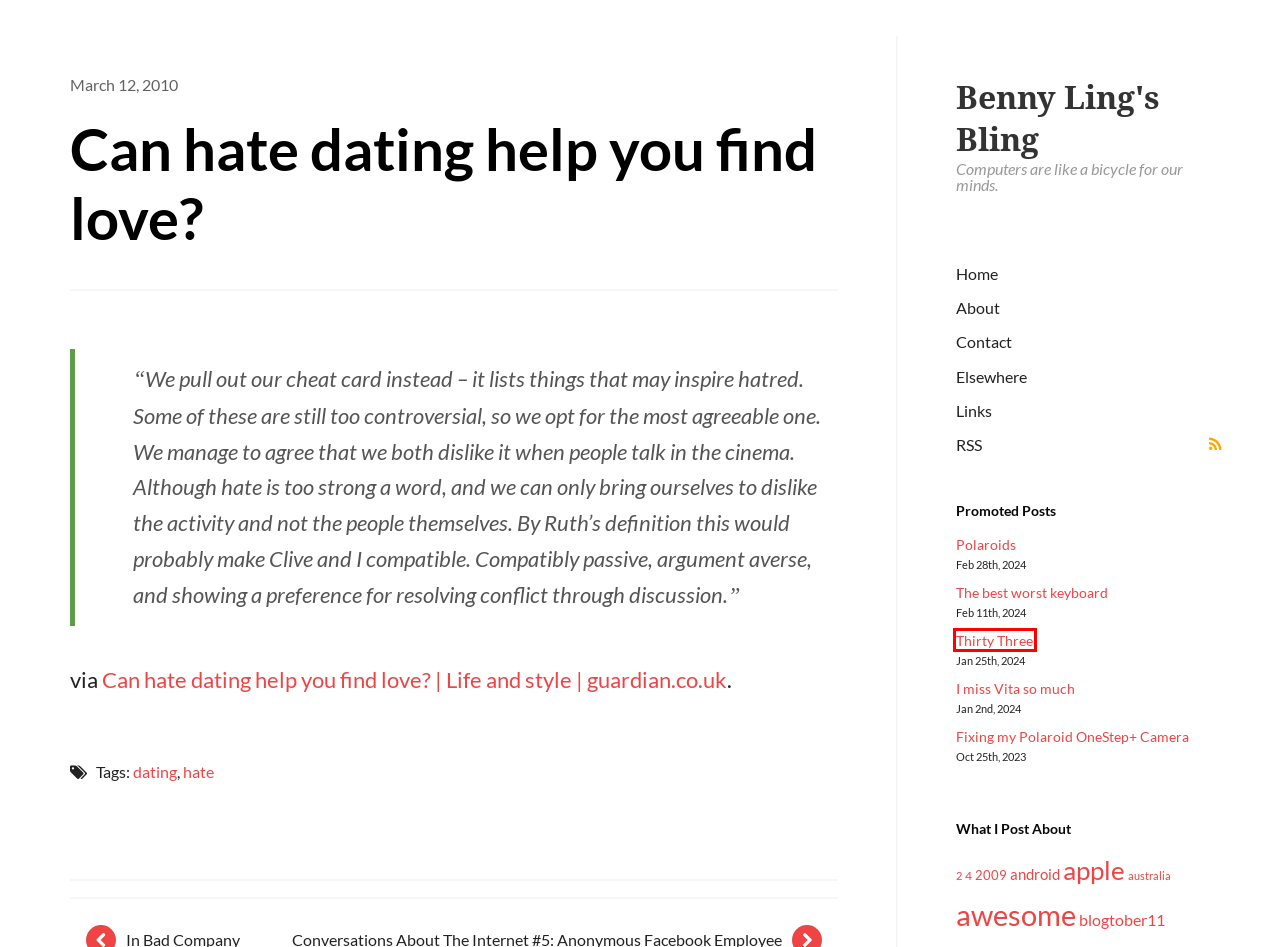You are given a screenshot of a webpage with a red rectangle bounding box around an element. Choose the best webpage description that matches the page after clicking the element in the bounding box. Here are the candidates:
A. android | Benny Ling's Bling
B. Contact | Benny Ling's Bling
C. awesome | Benny Ling's Bling
D. Thirty Three | Benny Ling's Bling
E. Fixing my Polaroid OneStep+ Camera | Benny Ling's Bling
F. Elsewhere | Benny Ling's Bling
G. apple | Benny Ling's Bling
H. The best worst keyboard | Benny Ling's Bling

D